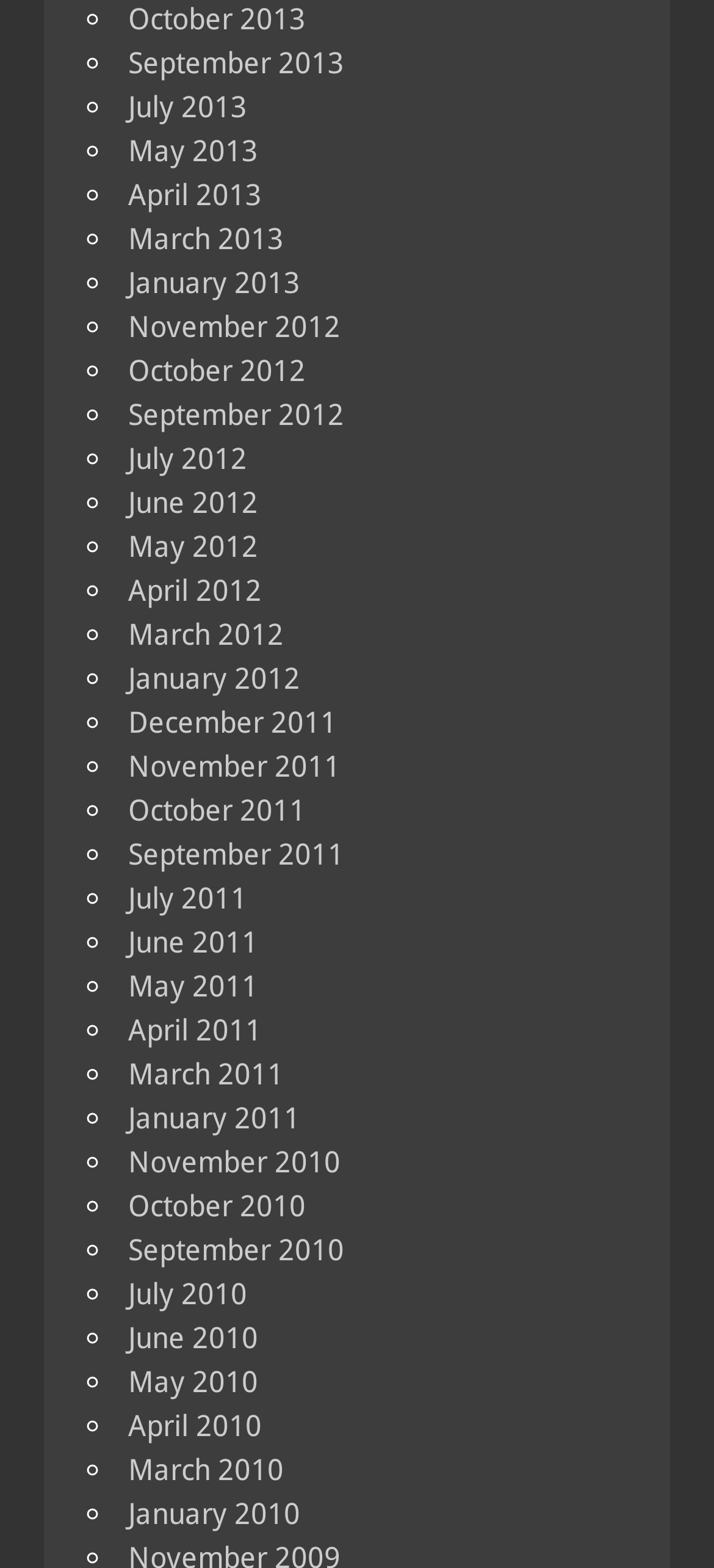How many links are on this webpage? Observe the screenshot and provide a one-word or short phrase answer.

60